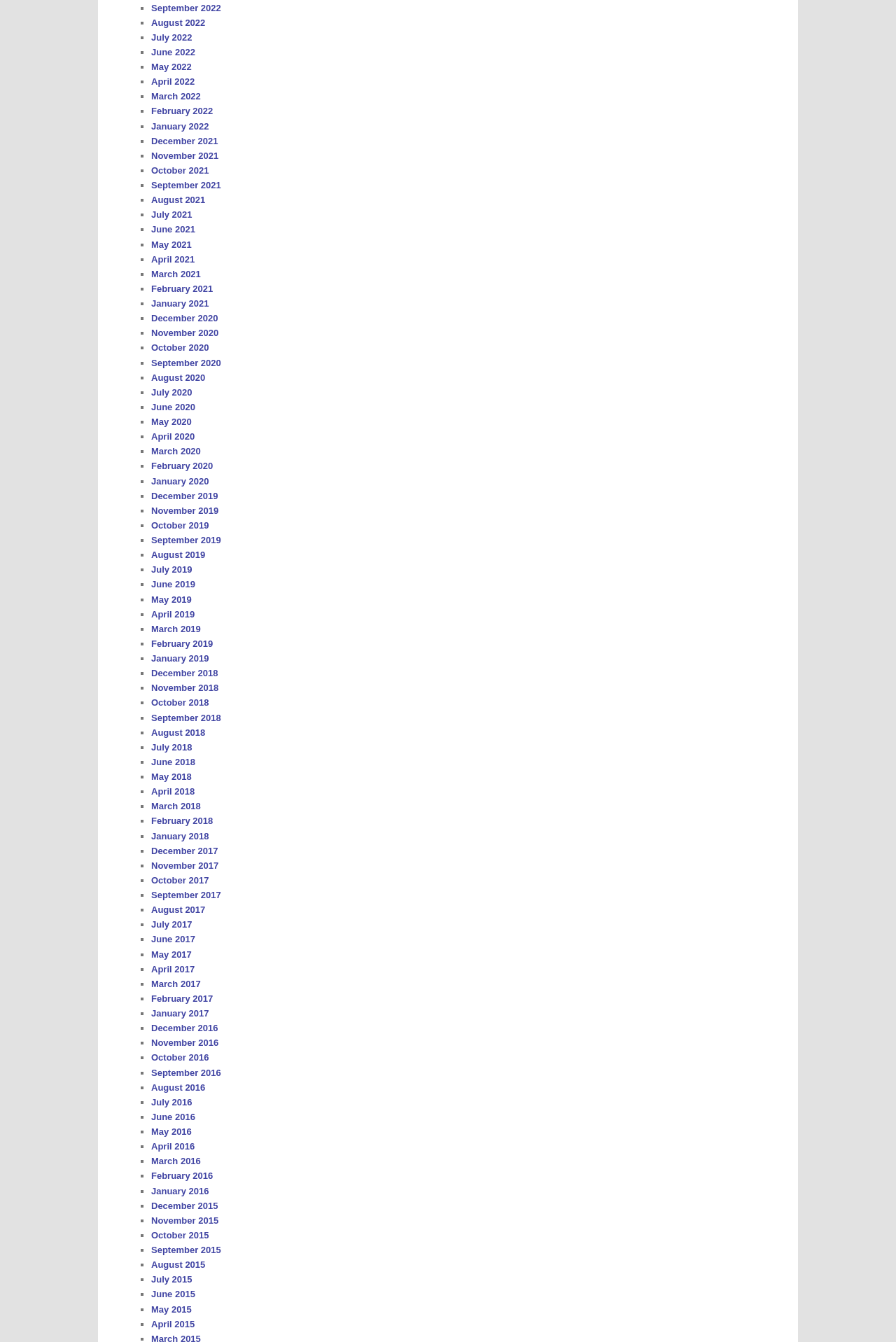What is the most recent month listed?
Using the details shown in the screenshot, provide a comprehensive answer to the question.

By examining the list of links on the webpage, I can see that the most recent month listed is September 2022, which is the first link in the list.